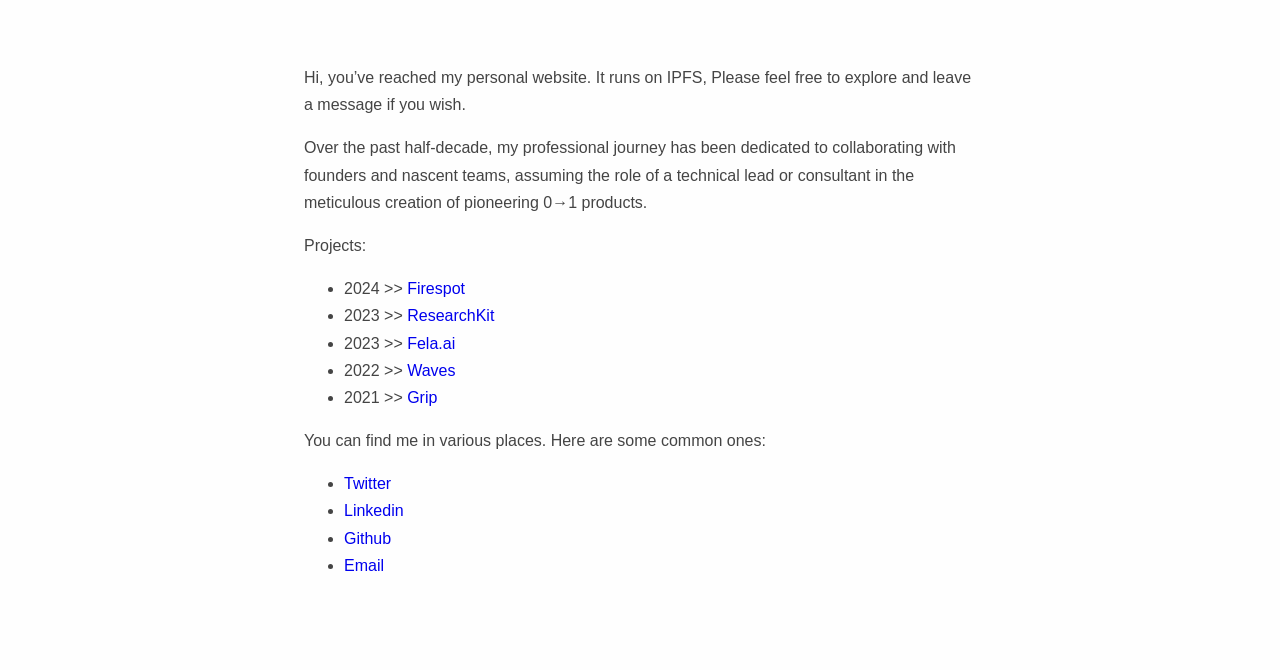Where can the author be found online?
Using the visual information, answer the question in a single word or phrase.

Twitter, Linkedin, Github, Email